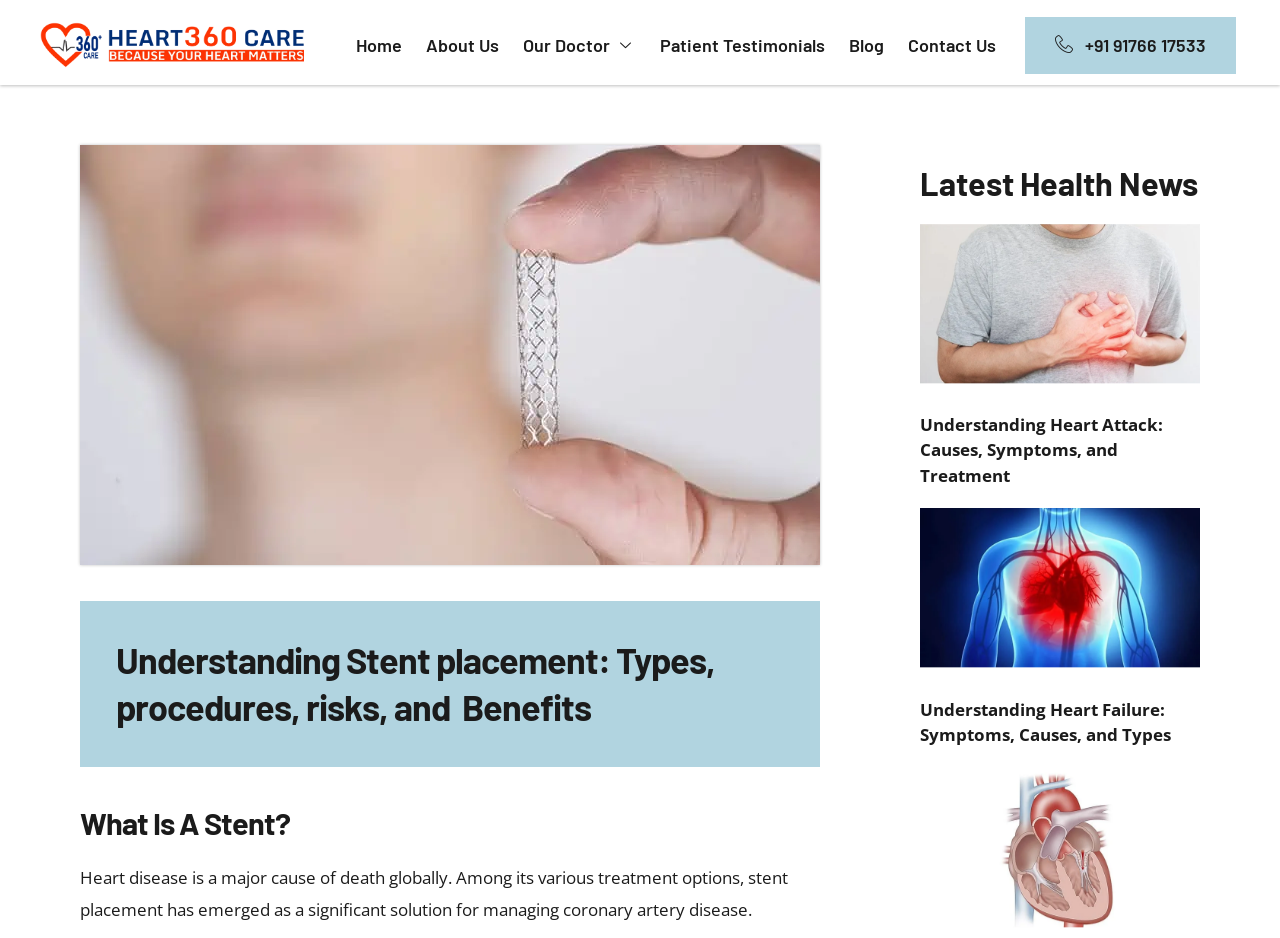Respond to the question below with a single word or phrase: What is the main topic of this webpage?

Stent placement